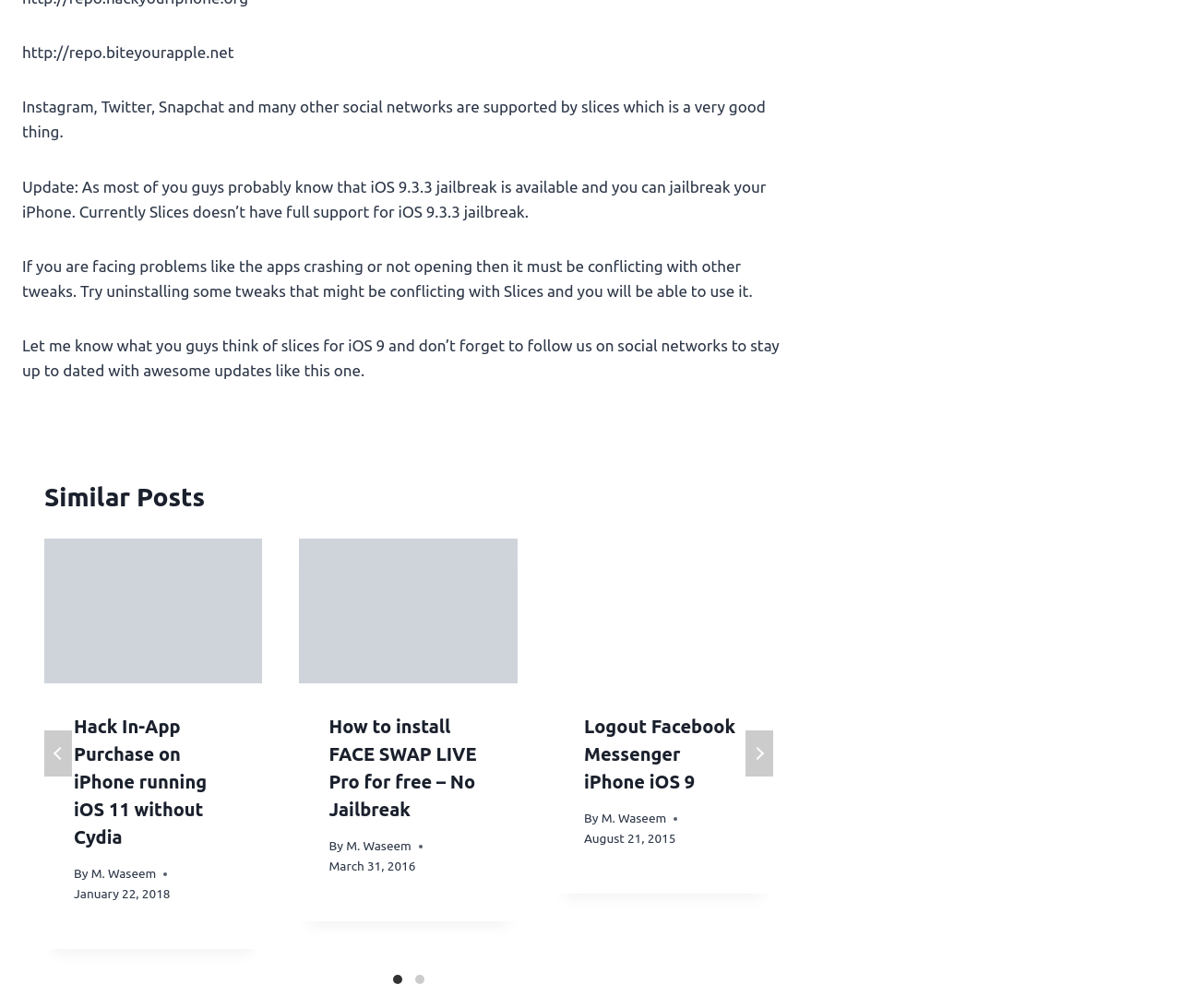Locate the bounding box coordinates of the UI element described by: "Share on Twitter". Provide the coordinates as four float numbers between 0 and 1, formatted as [left, top, right, bottom].

None